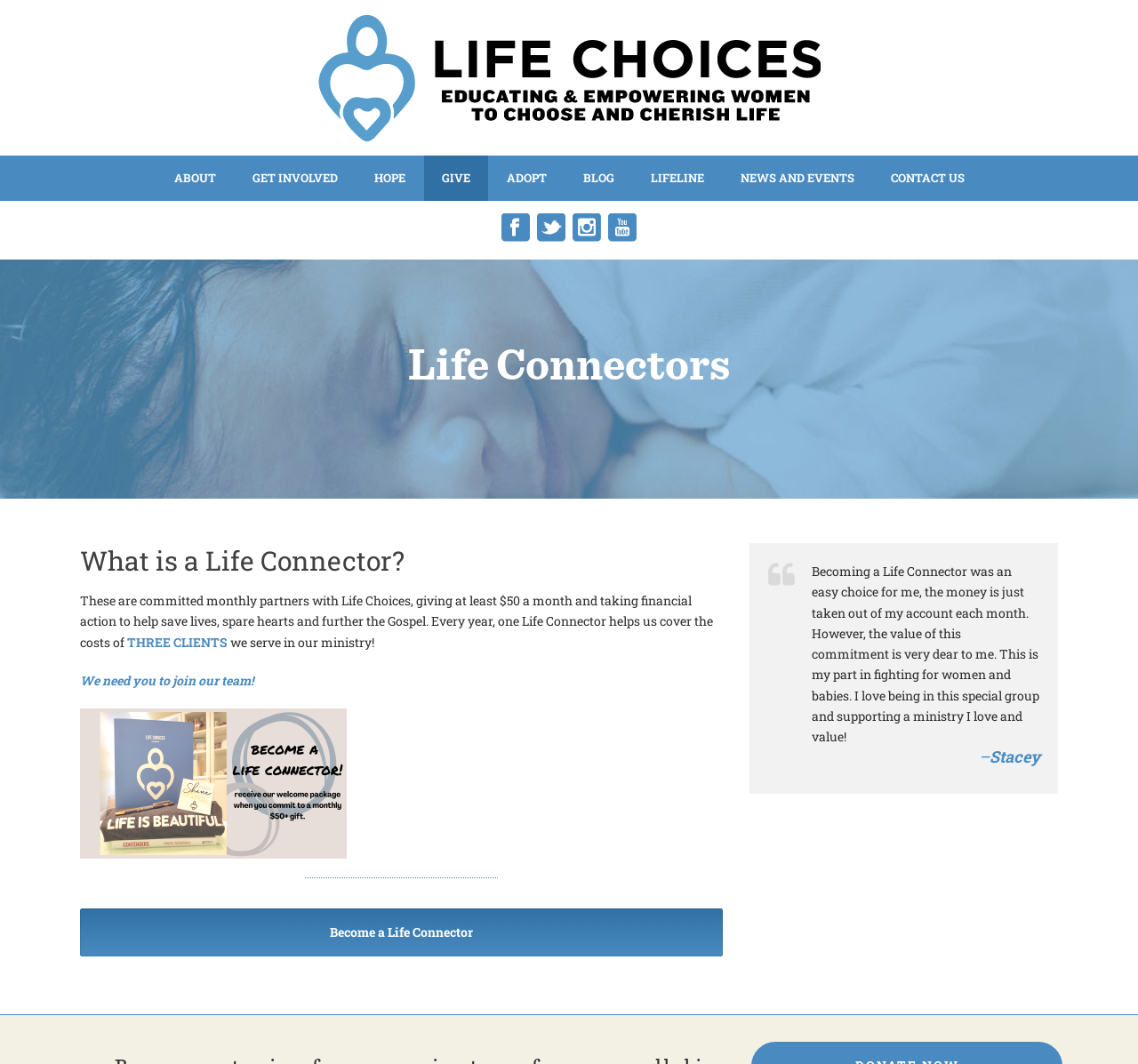What is the name of the person who shared their experience of becoming a Life Connector?
Based on the screenshot, provide your answer in one word or phrase.

Stacey